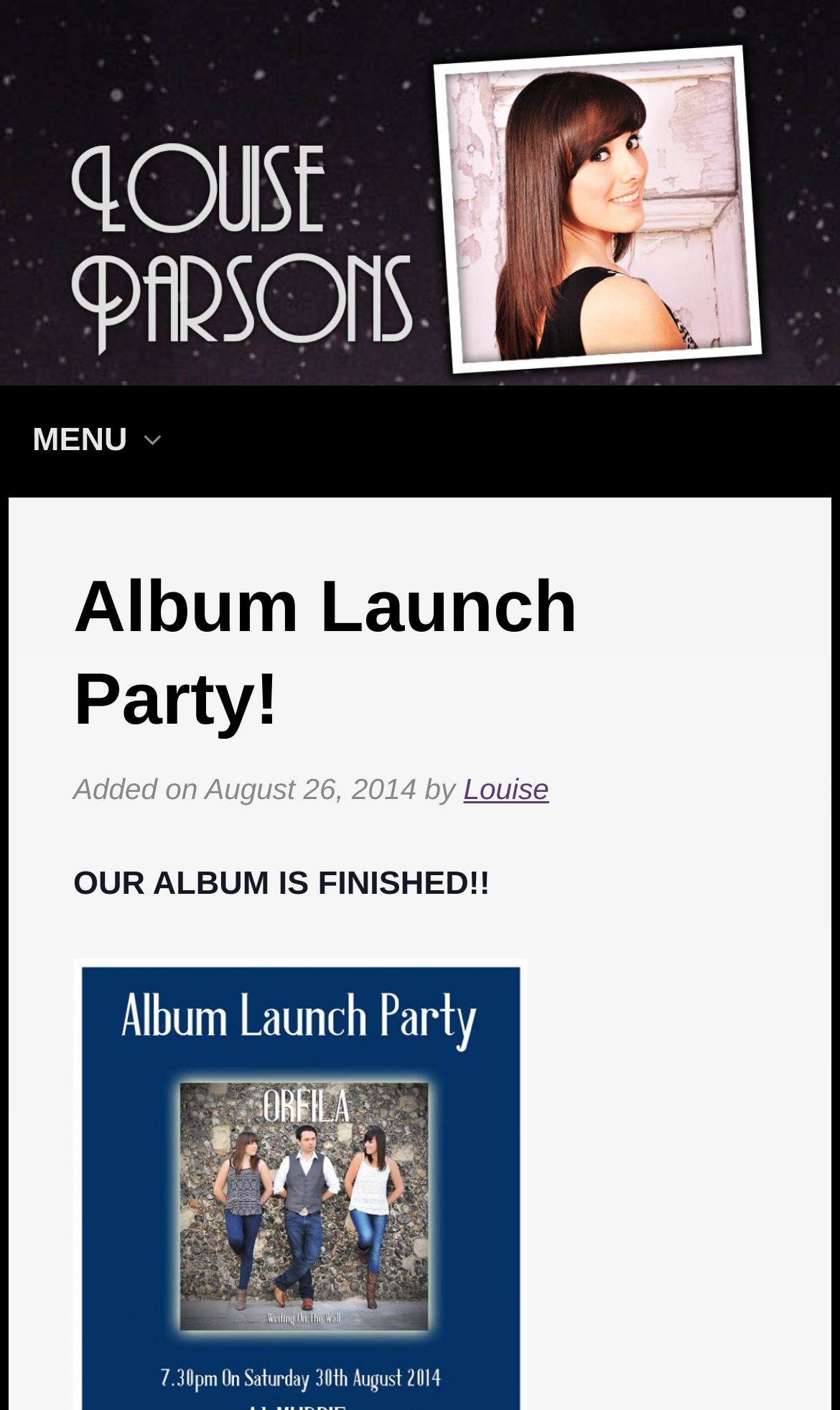Who is the author of the album?
Please respond to the question with as much detail as possible.

Based on the webpage, I found a link with the text 'Louise' which is likely the author of the album, as it is mentioned alongside the album launch party.